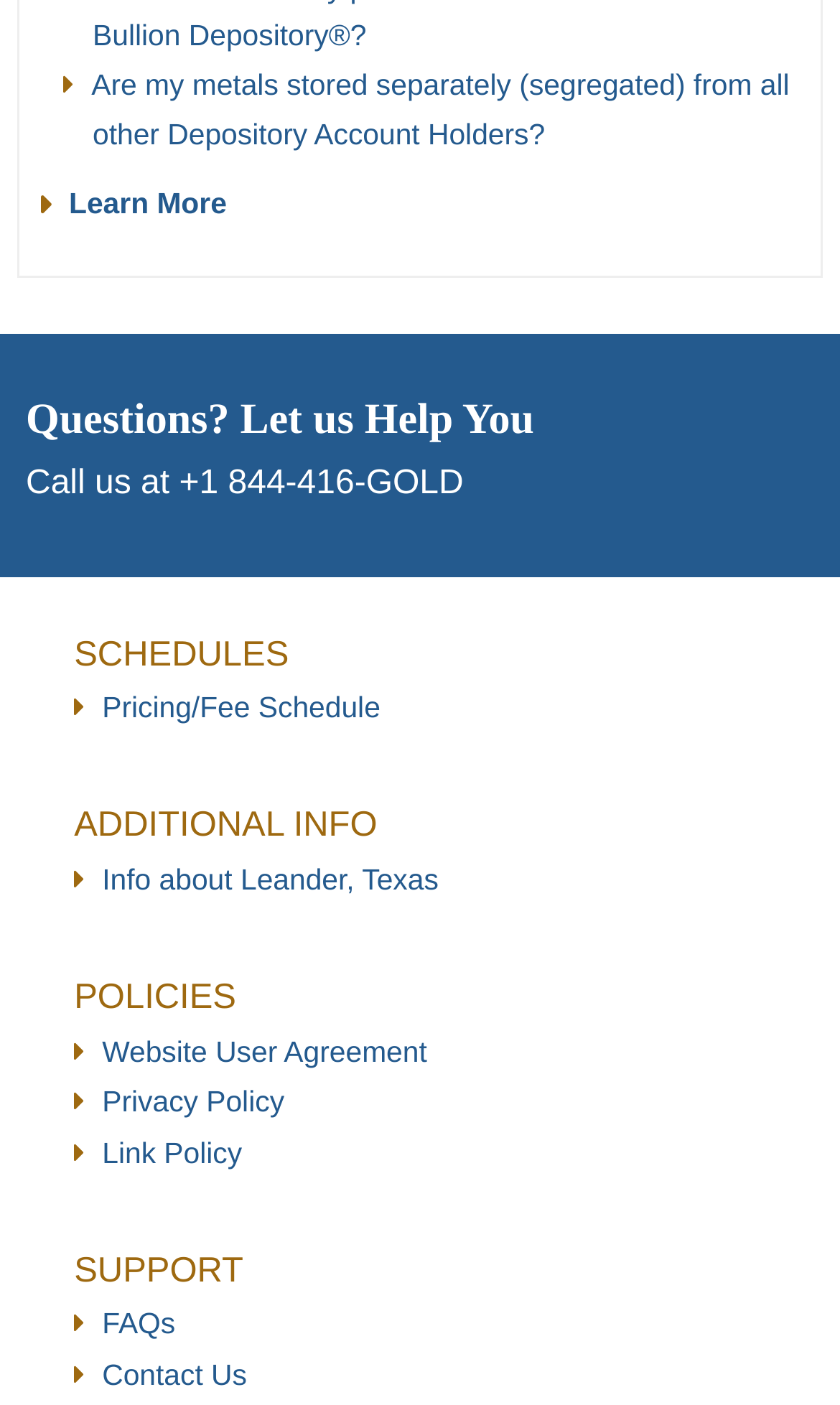Please identify the bounding box coordinates of the element on the webpage that should be clicked to follow this instruction: "Read website user agreement". The bounding box coordinates should be given as four float numbers between 0 and 1, formatted as [left, top, right, bottom].

[0.088, 0.737, 0.508, 0.76]